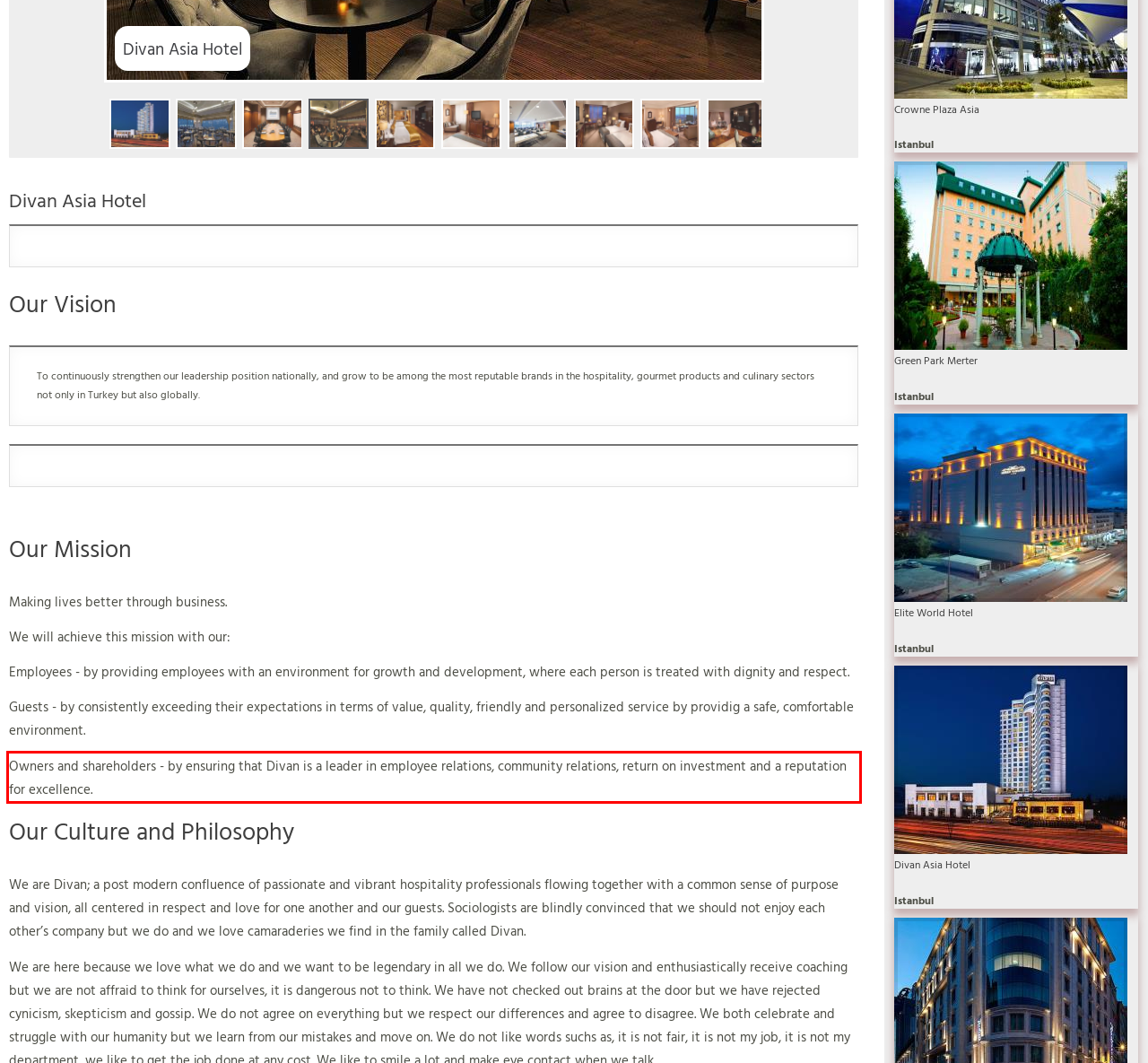Using the provided screenshot of a webpage, recognize the text inside the red rectangle bounding box by performing OCR.

Owners and shareholders - by ensuring that Divan is a leader in employee relations, community relations, return on investment and a reputation for excellence.